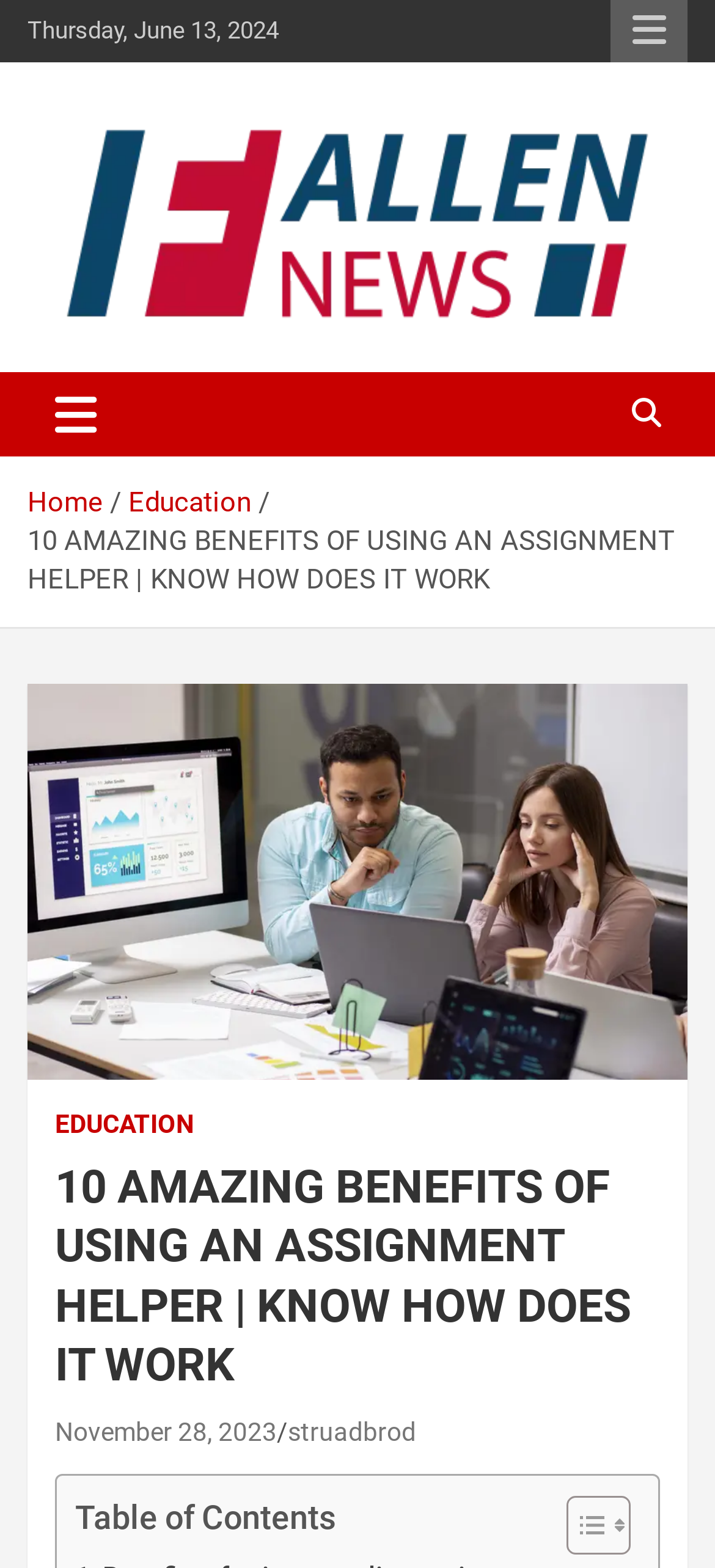Determine the bounding box coordinates of the region that needs to be clicked to achieve the task: "Go to the Fallen News homepage".

[0.038, 0.061, 0.962, 0.089]